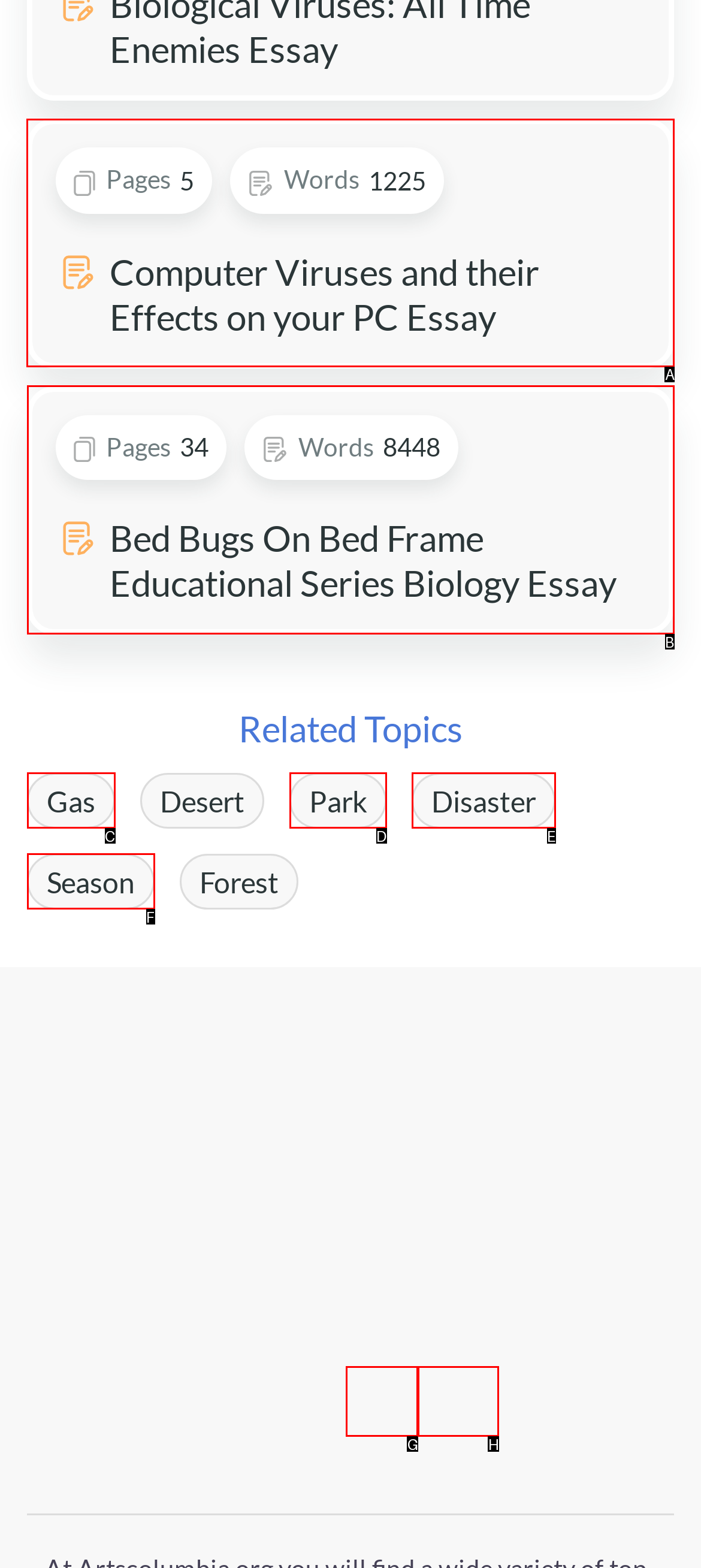Please indicate which HTML element should be clicked to fulfill the following task: View essay on computer viruses. Provide the letter of the selected option.

A